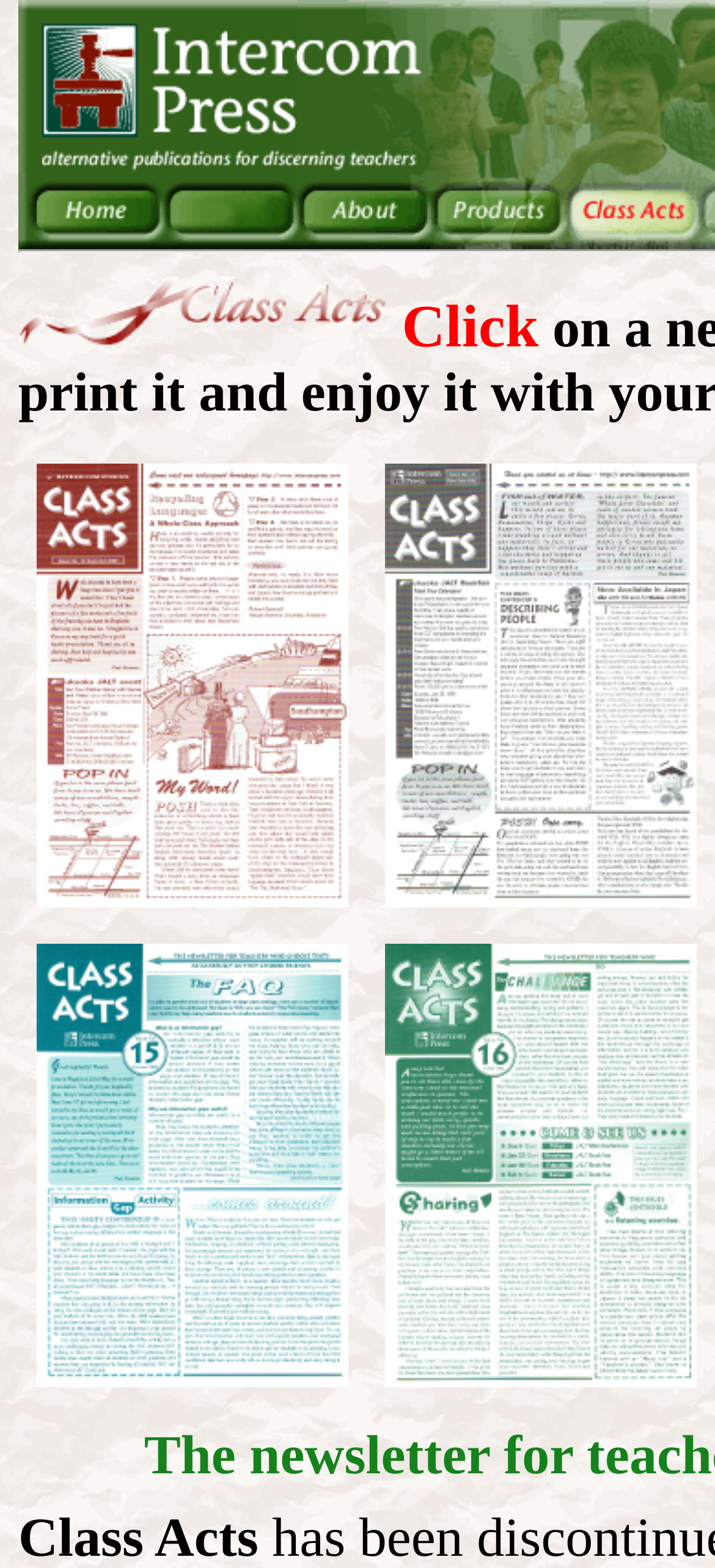Respond with a single word or phrase:
What is the relationship between the images and the links?

Images are associated with links